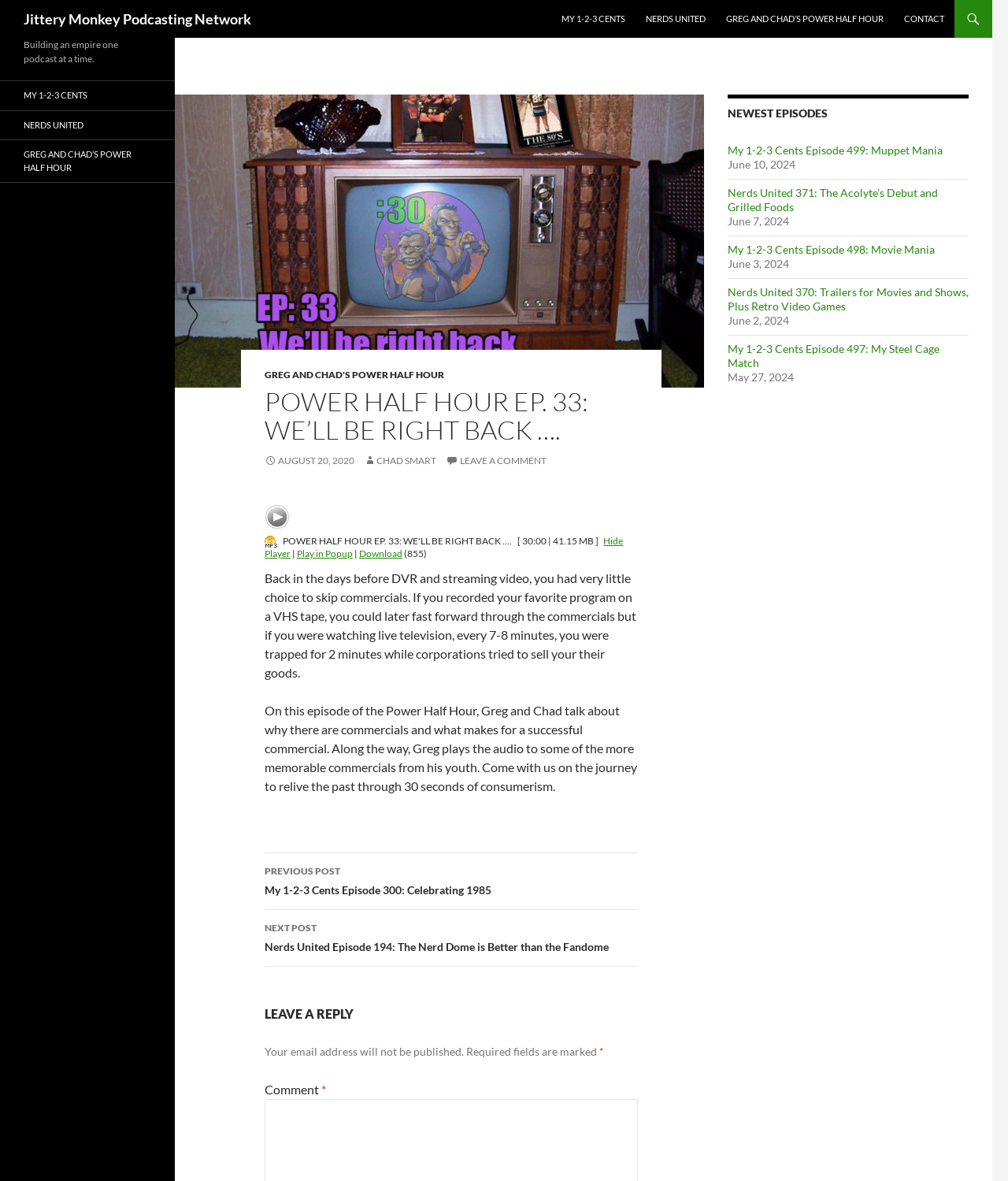Locate the bounding box coordinates of the segment that needs to be clicked to meet this instruction: "Read the previous post".

[0.262, 0.774, 0.633, 0.822]